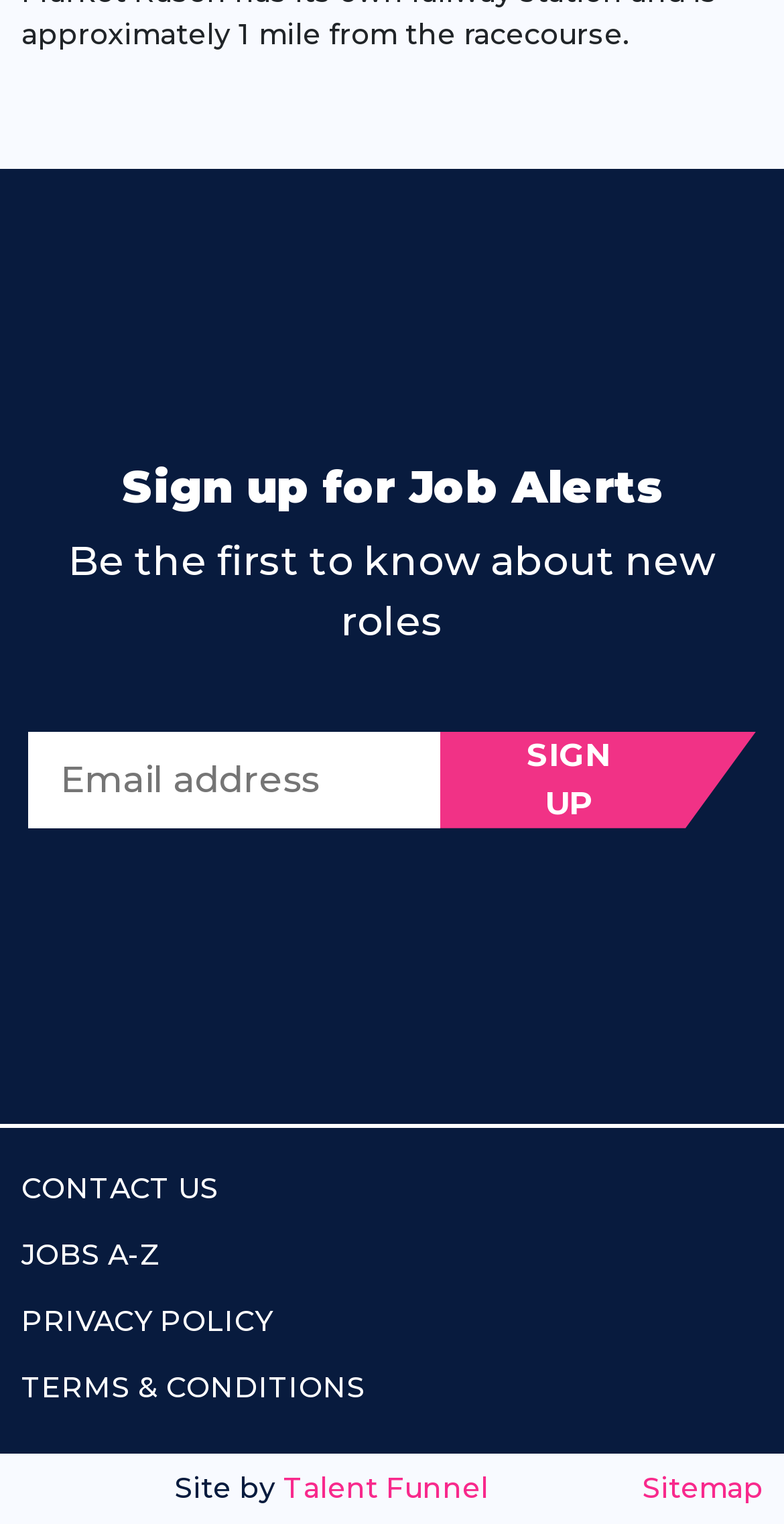Provide the bounding box coordinates for the specified HTML element described in this description: "Terms & Conditions". The coordinates should be four float numbers ranging from 0 to 1, in the format [left, top, right, bottom].

[0.027, 0.897, 0.973, 0.924]